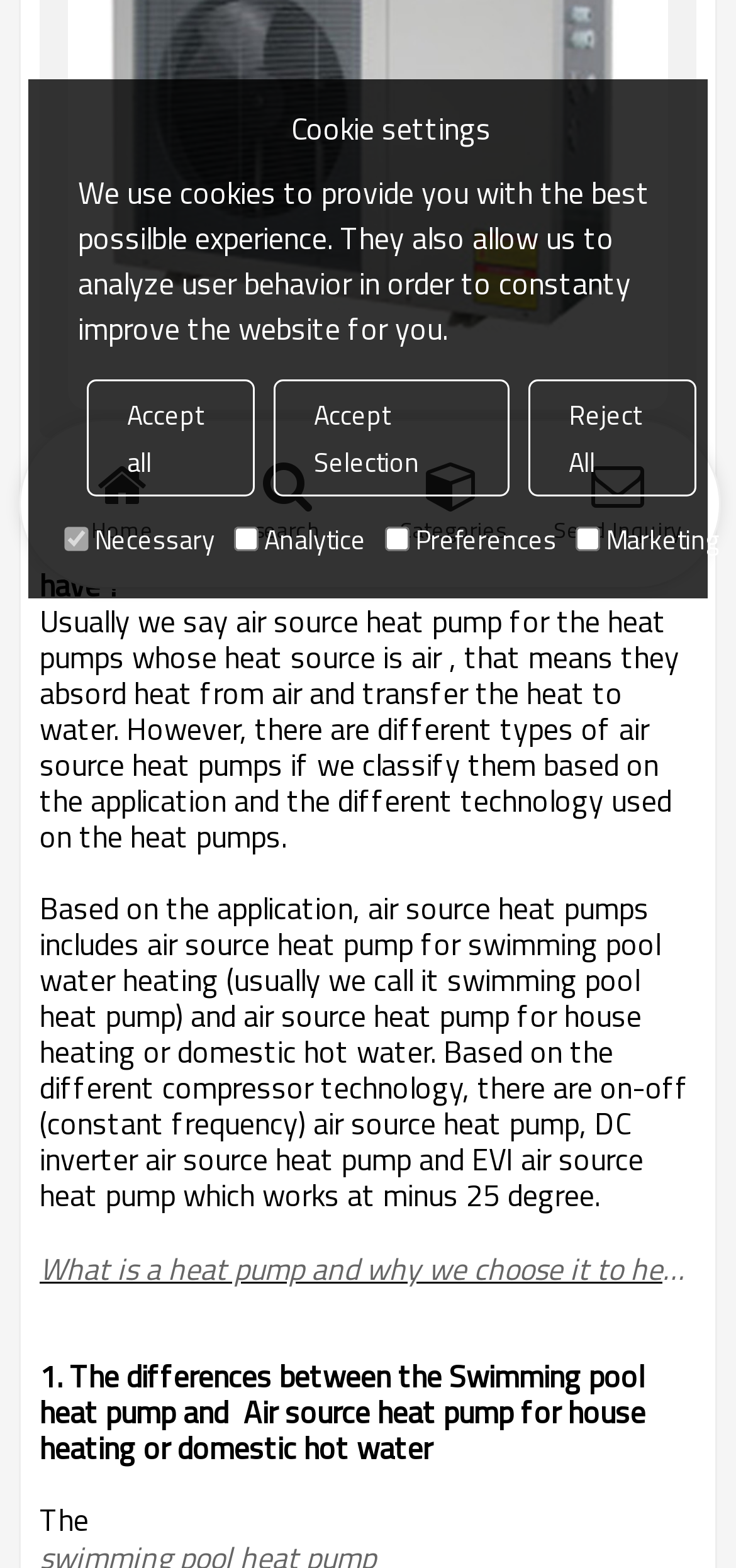Please find the bounding box coordinates in the format (top-left x, top-left y, bottom-right x, bottom-right y) for the given element description. Ensure the coordinates are floating point numbers between 0 and 1. Description: RESTAURANT

None